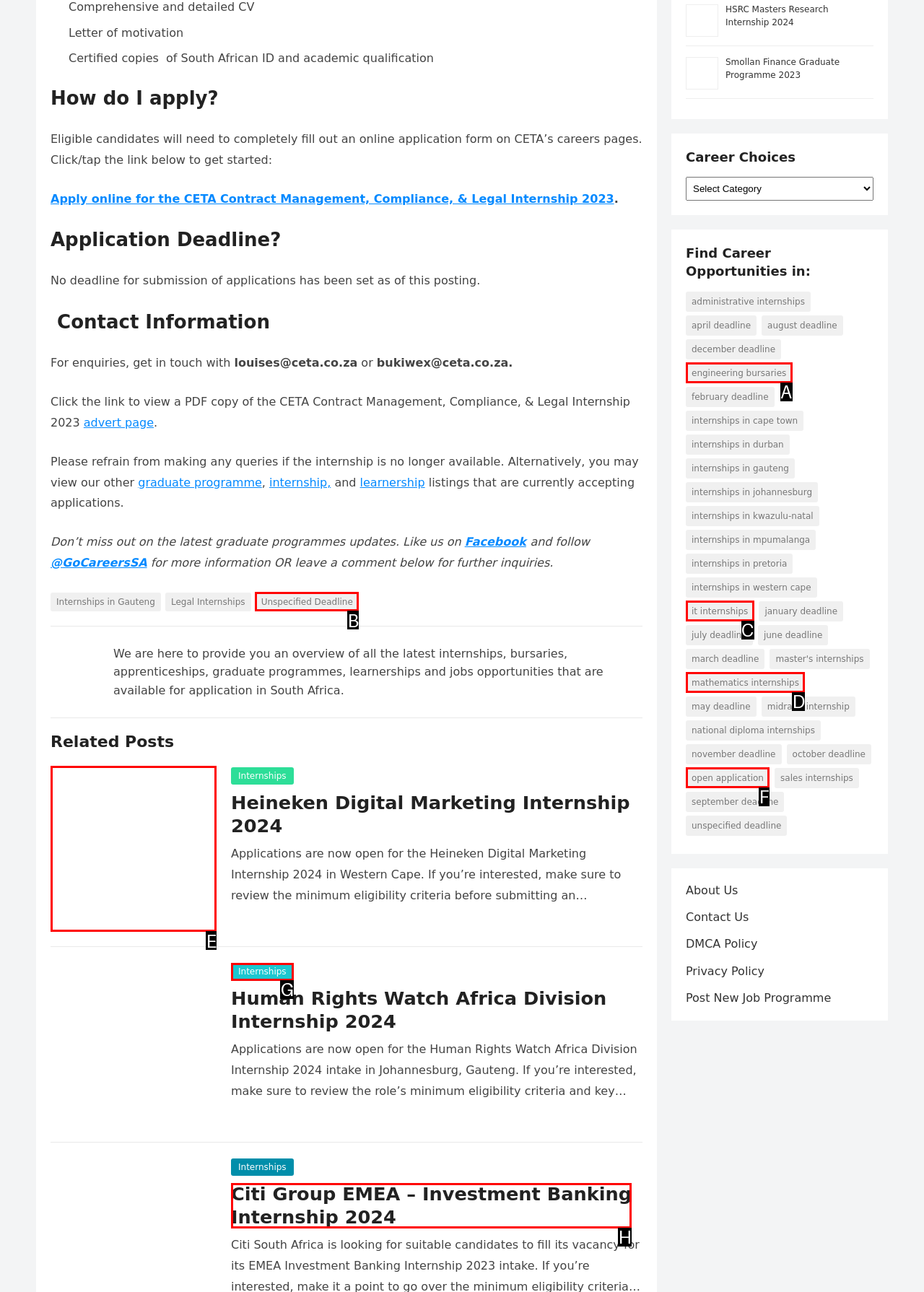From the given options, indicate the letter that corresponds to the action needed to complete this task: View Heineken Digital Marketing Internship. Respond with only the letter.

E